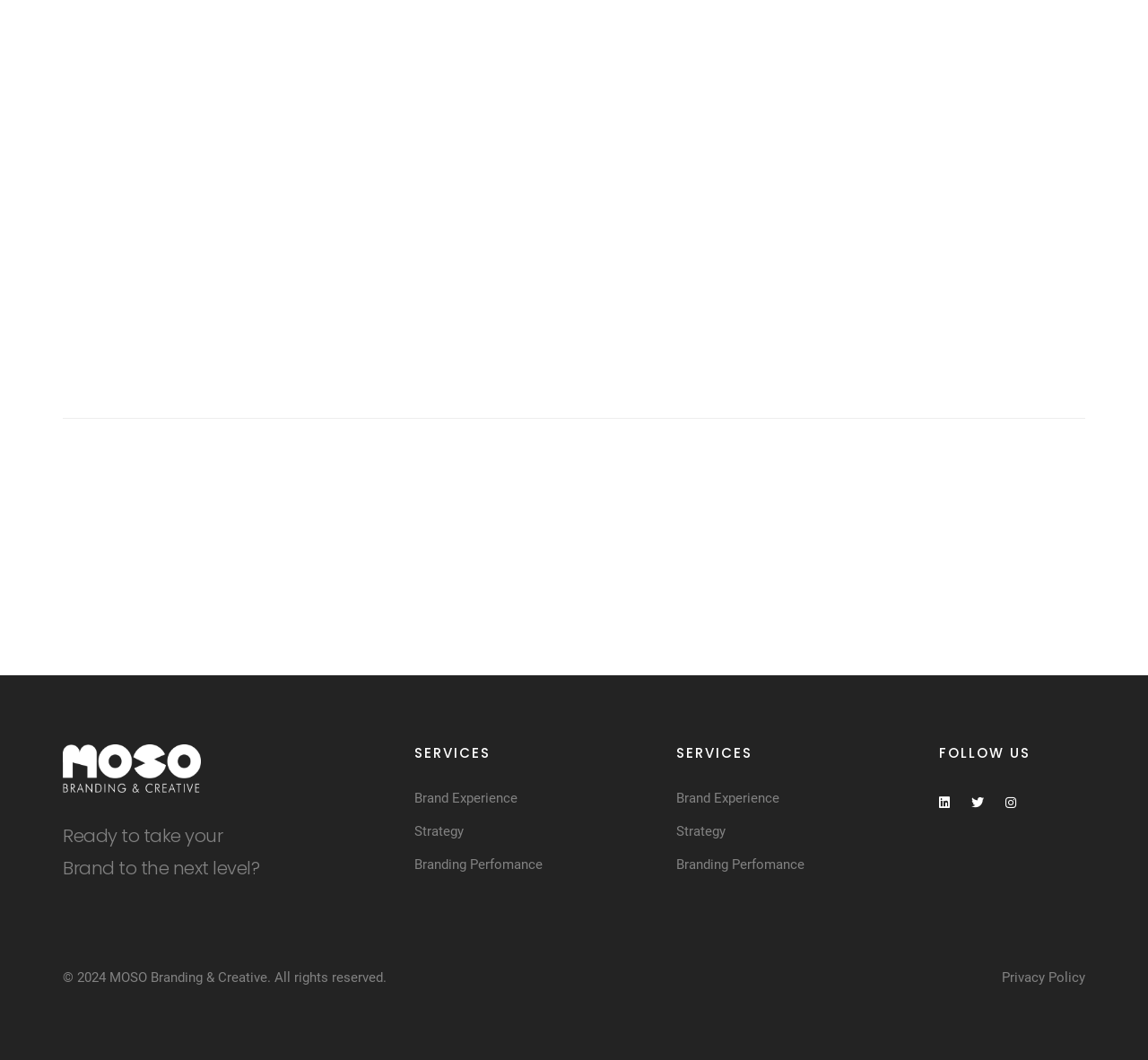Determine the bounding box coordinates for the region that must be clicked to execute the following instruction: "View Brand Experience services".

[0.361, 0.746, 0.451, 0.761]